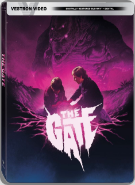Use the details in the image to answer the question thoroughly: 
What is the recommended collection from Lionsgate ideal for?

The caption states that the steelbook is part of a recommended collection from Lionsgate, and this collection is ideal for fans of cult horror classics, suggesting that the collection consists of horror films that are considered cult classics.